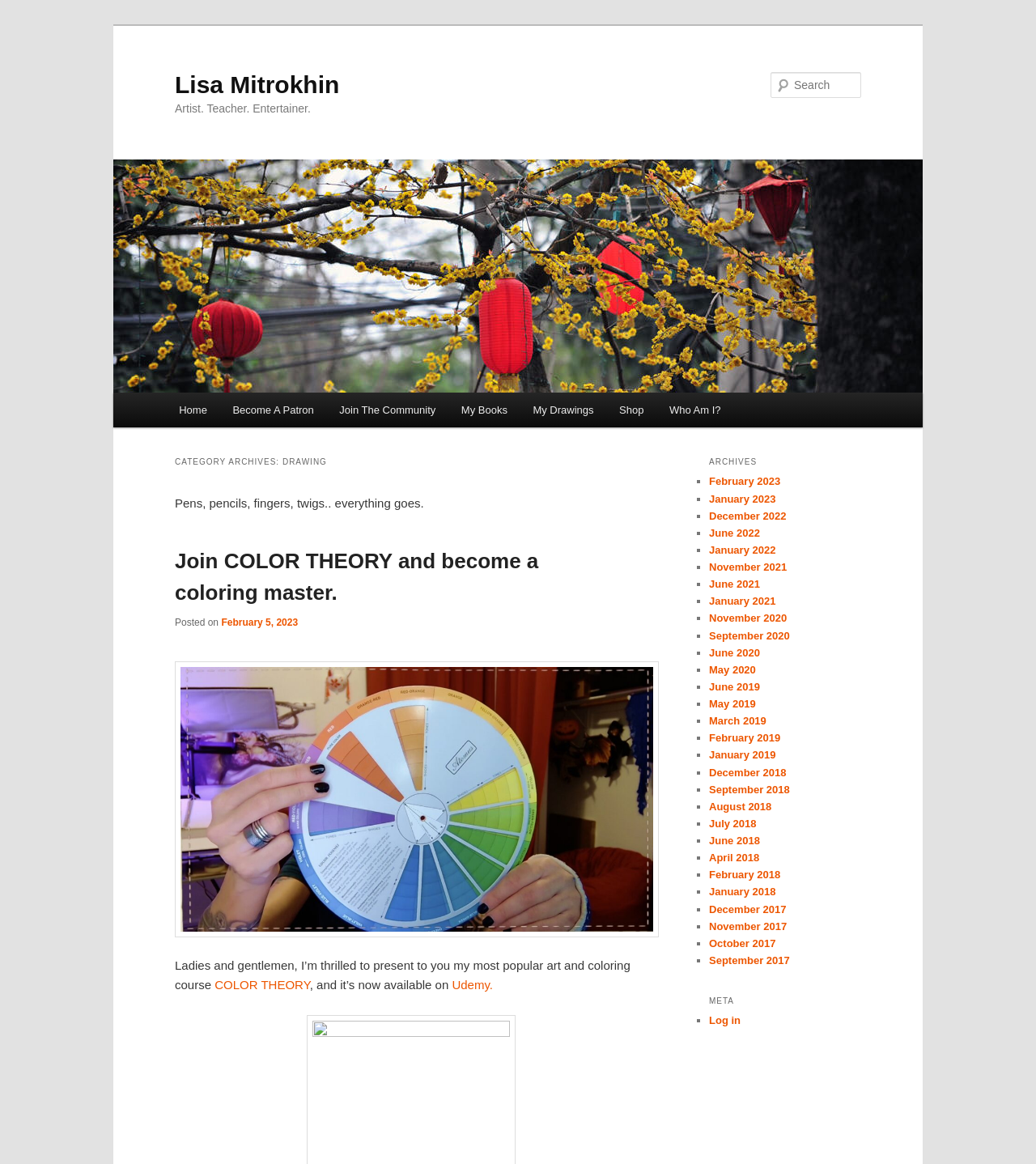Kindly determine the bounding box coordinates of the area that needs to be clicked to fulfill this instruction: "Visit the home page".

[0.16, 0.337, 0.212, 0.367]